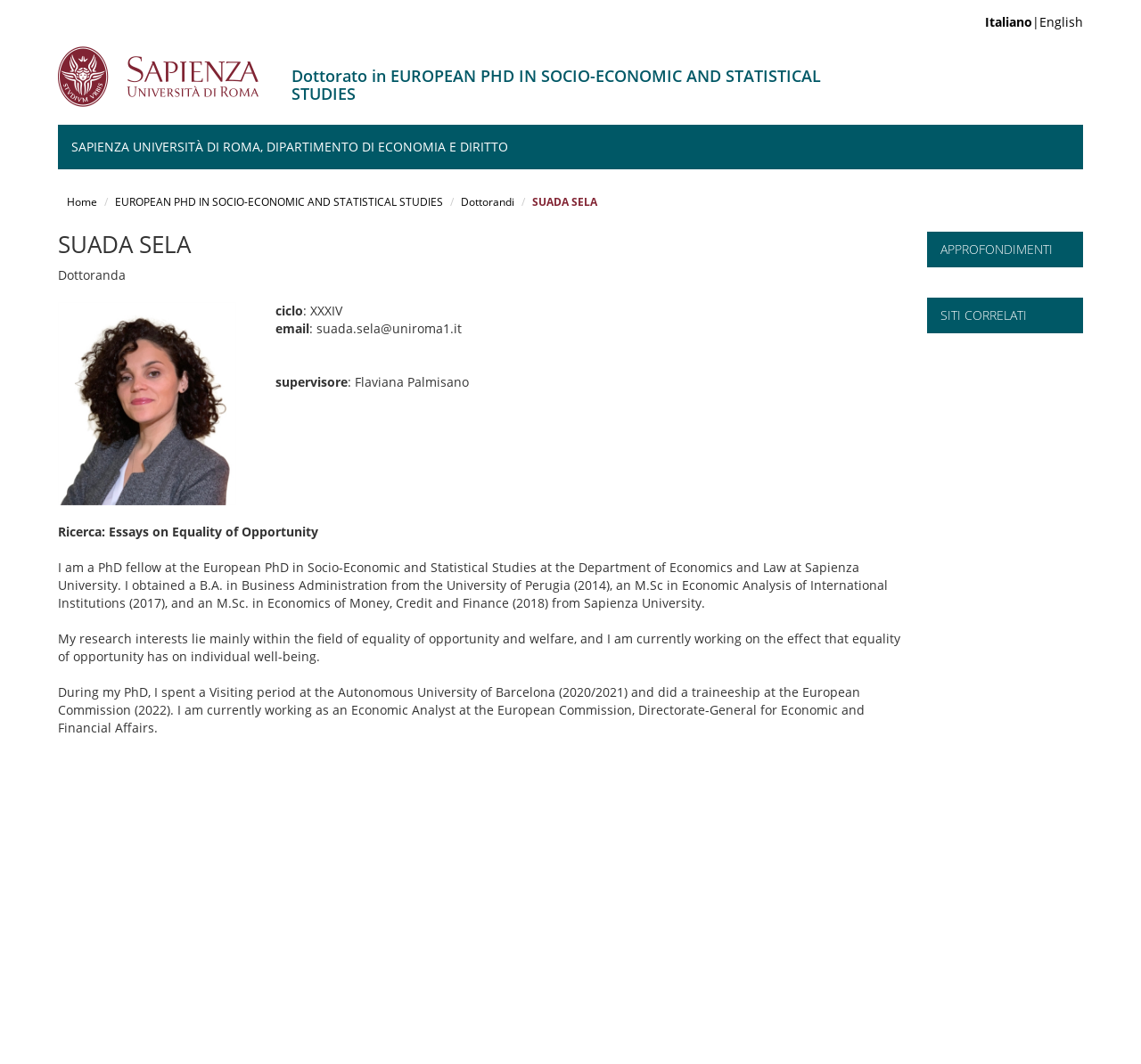What is the name of the PhD fellow?
From the details in the image, answer the question comprehensively.

I found the answer by looking at the heading 'SUADA SELA' and the StaticText 'Dottoranda' which indicates that Suada Sela is a PhD fellow.